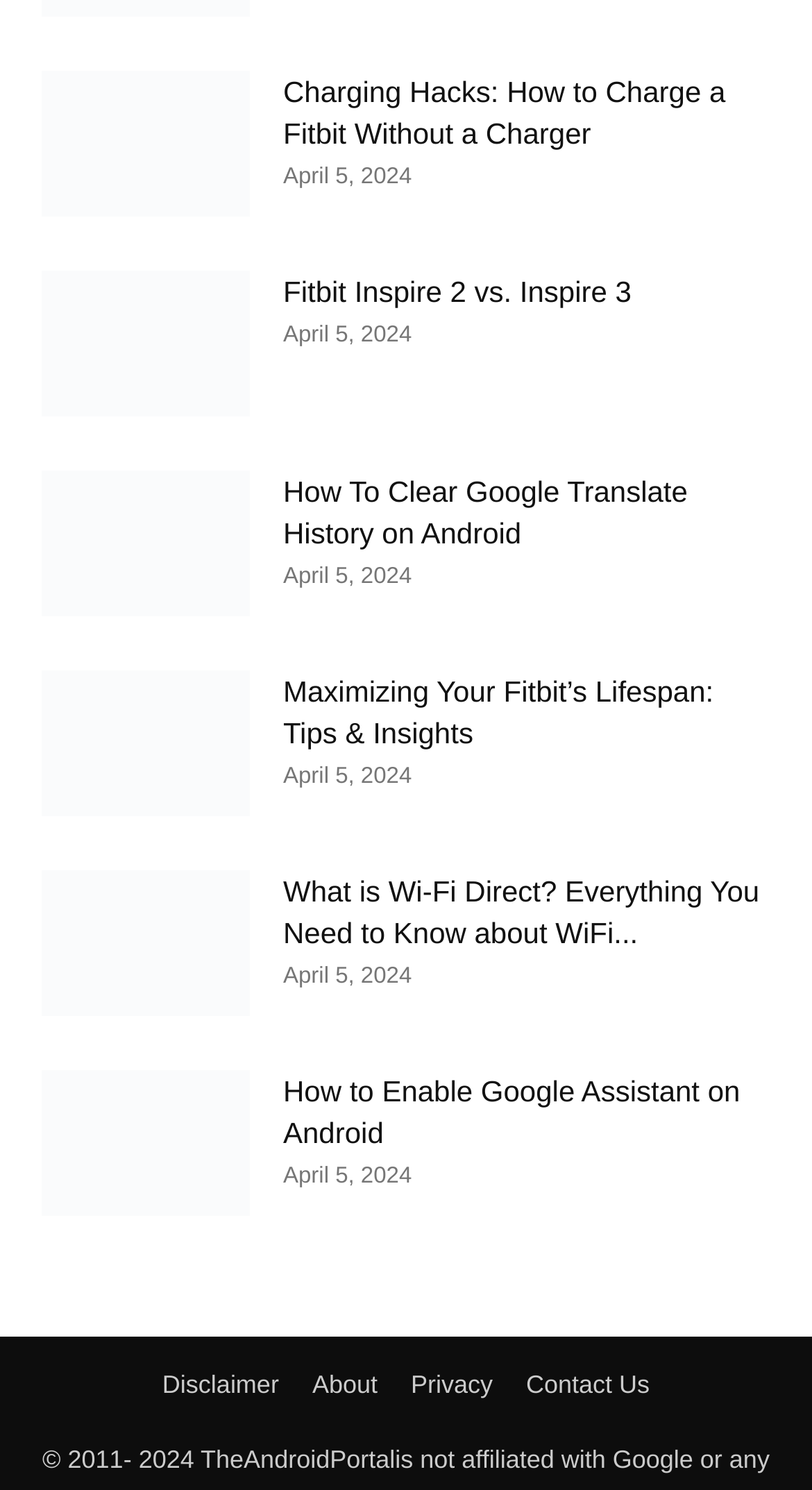Determine the bounding box coordinates of the region to click in order to accomplish the following instruction: "Open Facebook". Provide the coordinates as four float numbers between 0 and 1, specifically [left, top, right, bottom].

None